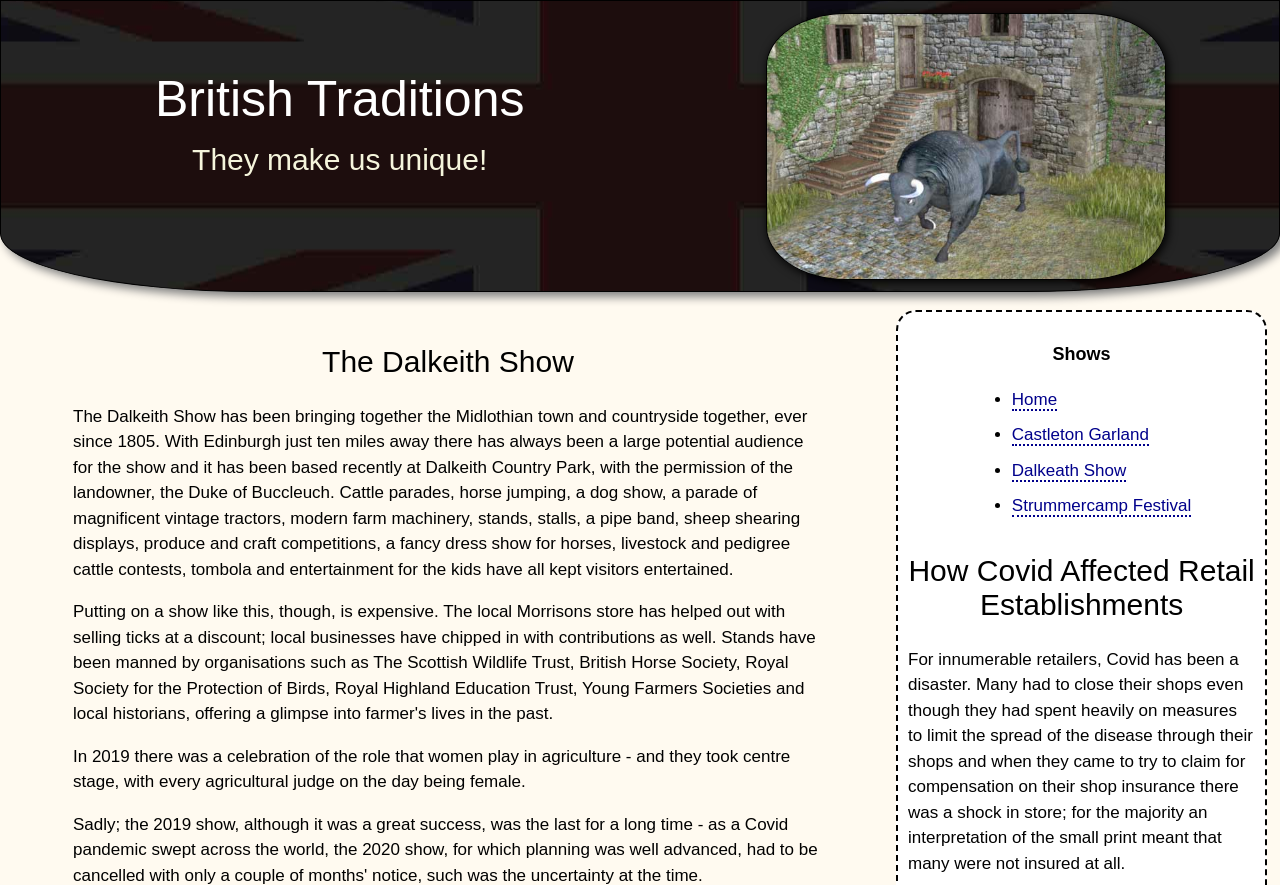Answer the question below using just one word or a short phrase: 
What is the topic of the section below 'Shows'?

Covid's effect on retail